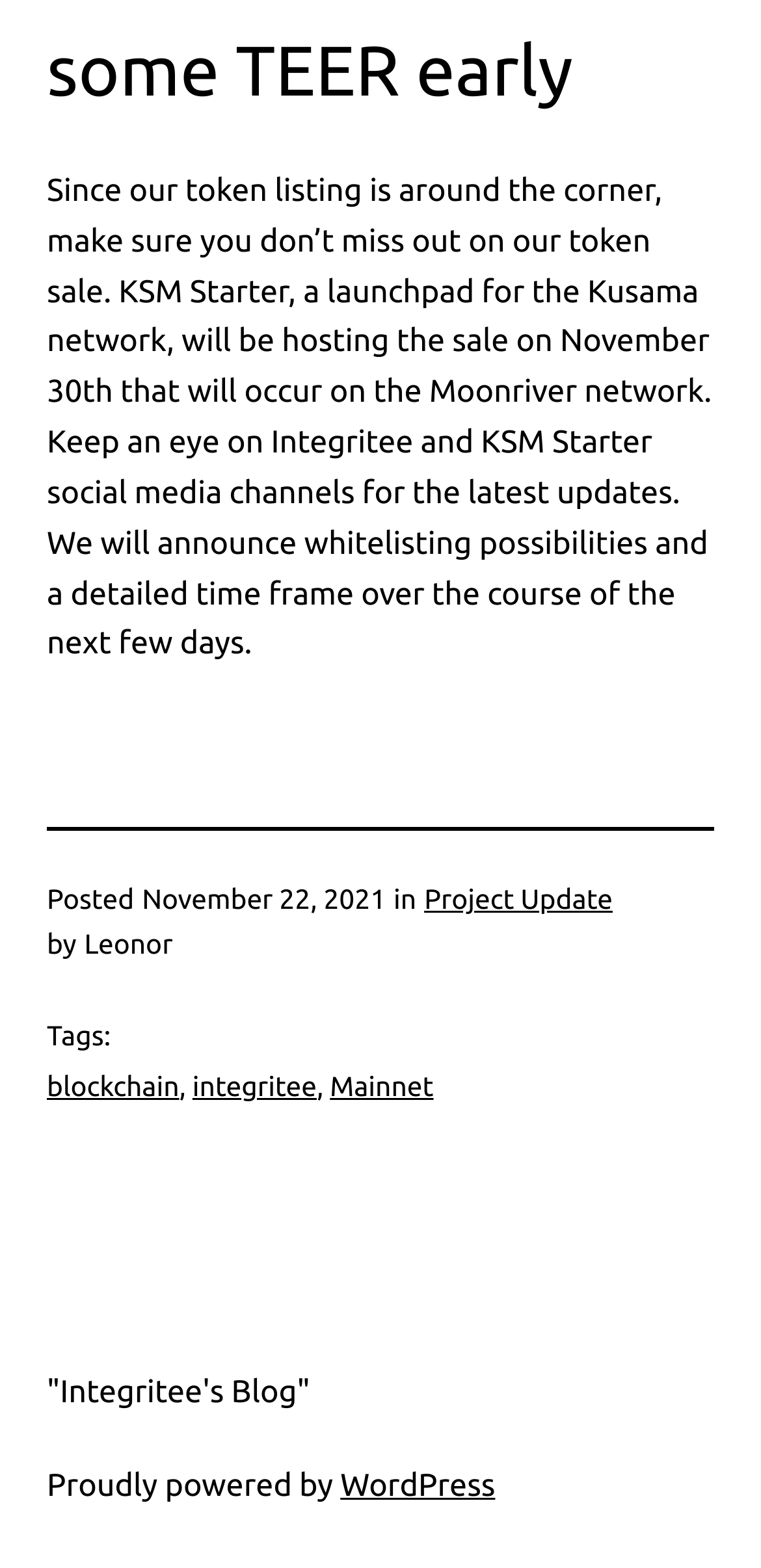Please provide a comprehensive answer to the question below using the information from the image: What is the name of the launchpad hosting the token sale?

The answer can be found in the first paragraph of the webpage, which mentions that KSM Starter, a launchpad for the Kusama network, will be hosting the token sale.